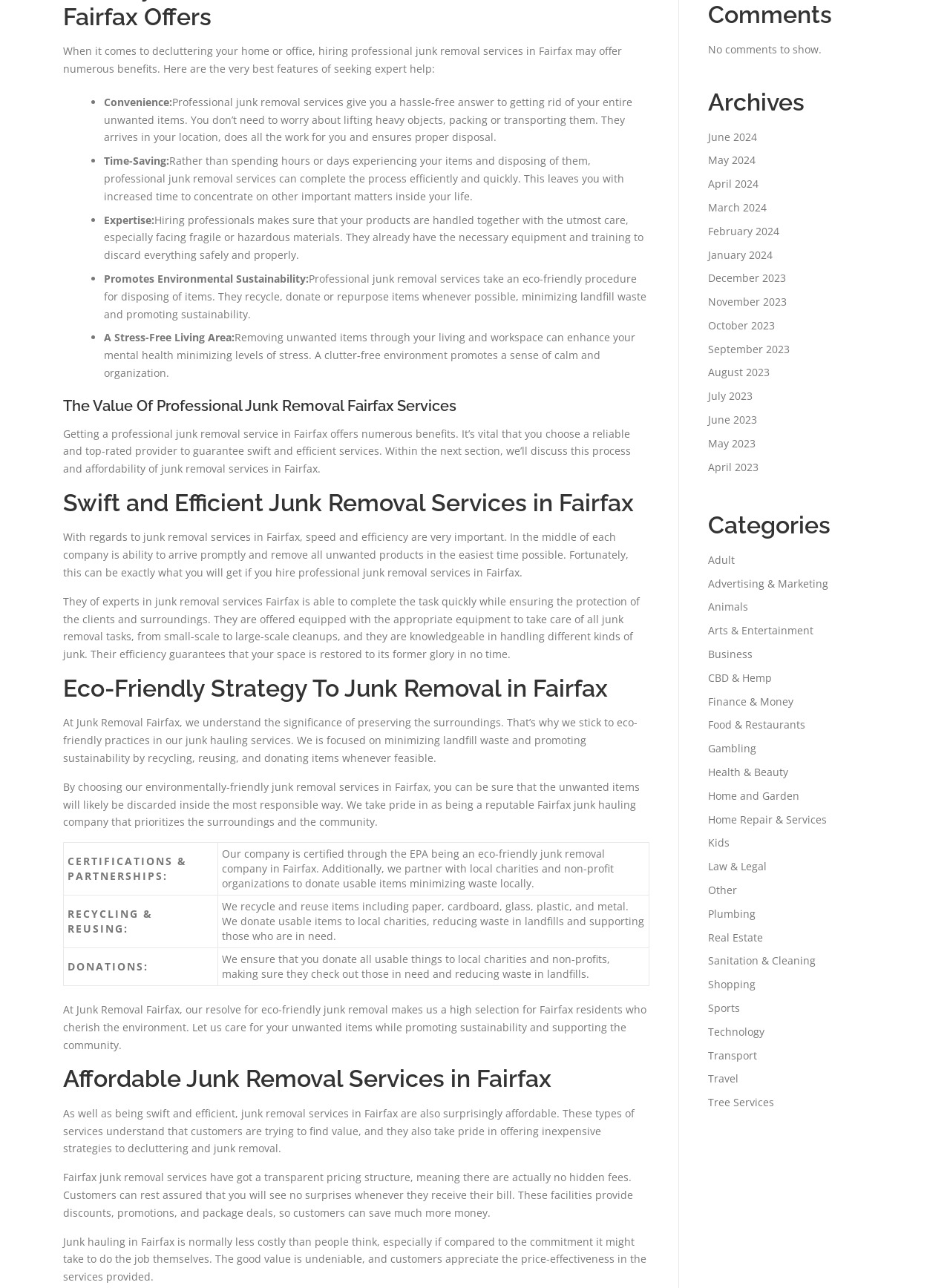Locate the bounding box of the user interface element based on this description: "Finance & Money".

[0.745, 0.539, 0.835, 0.55]